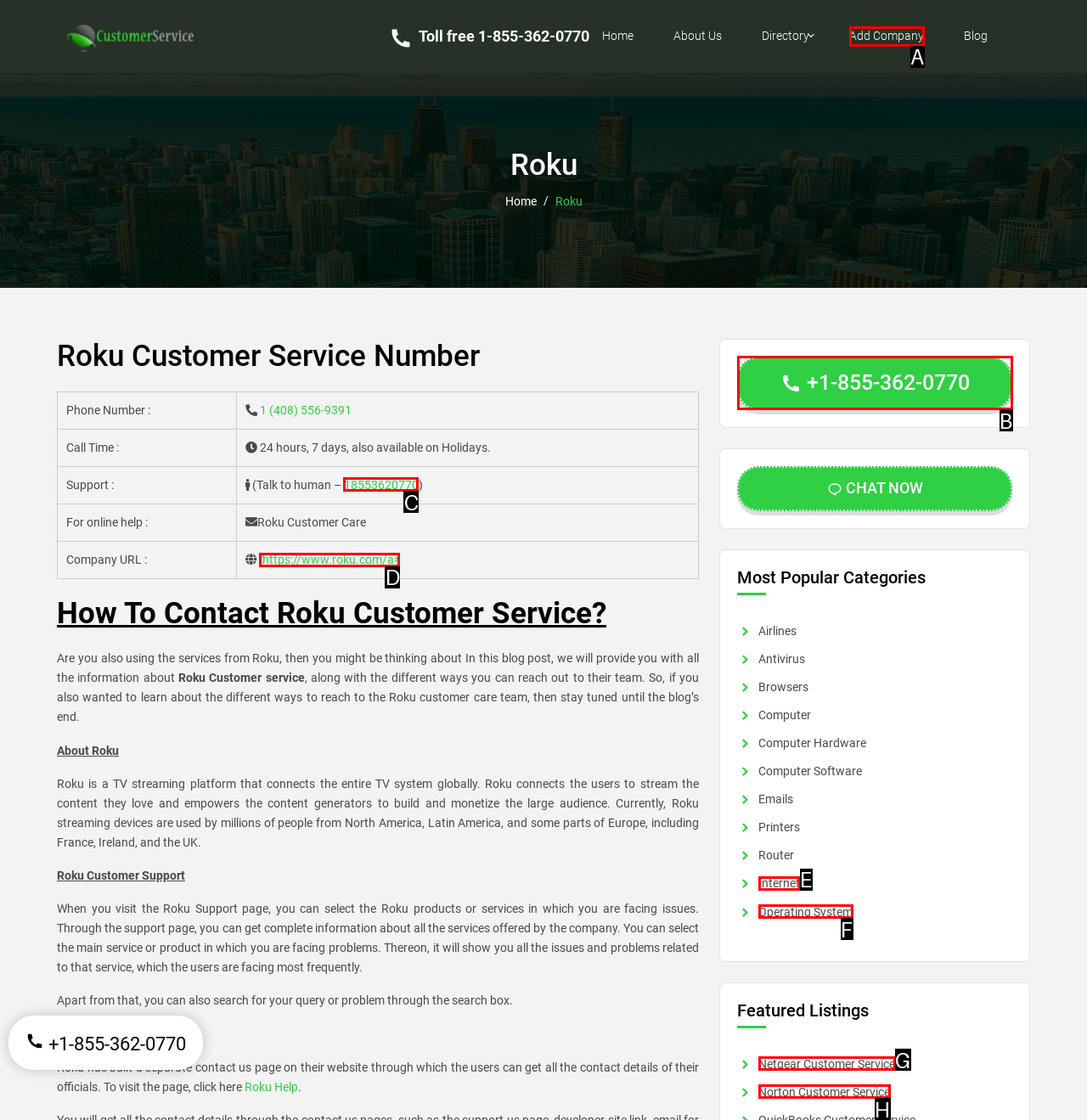Using the description: Operating System, find the corresponding HTML element. Provide the letter of the matching option directly.

F